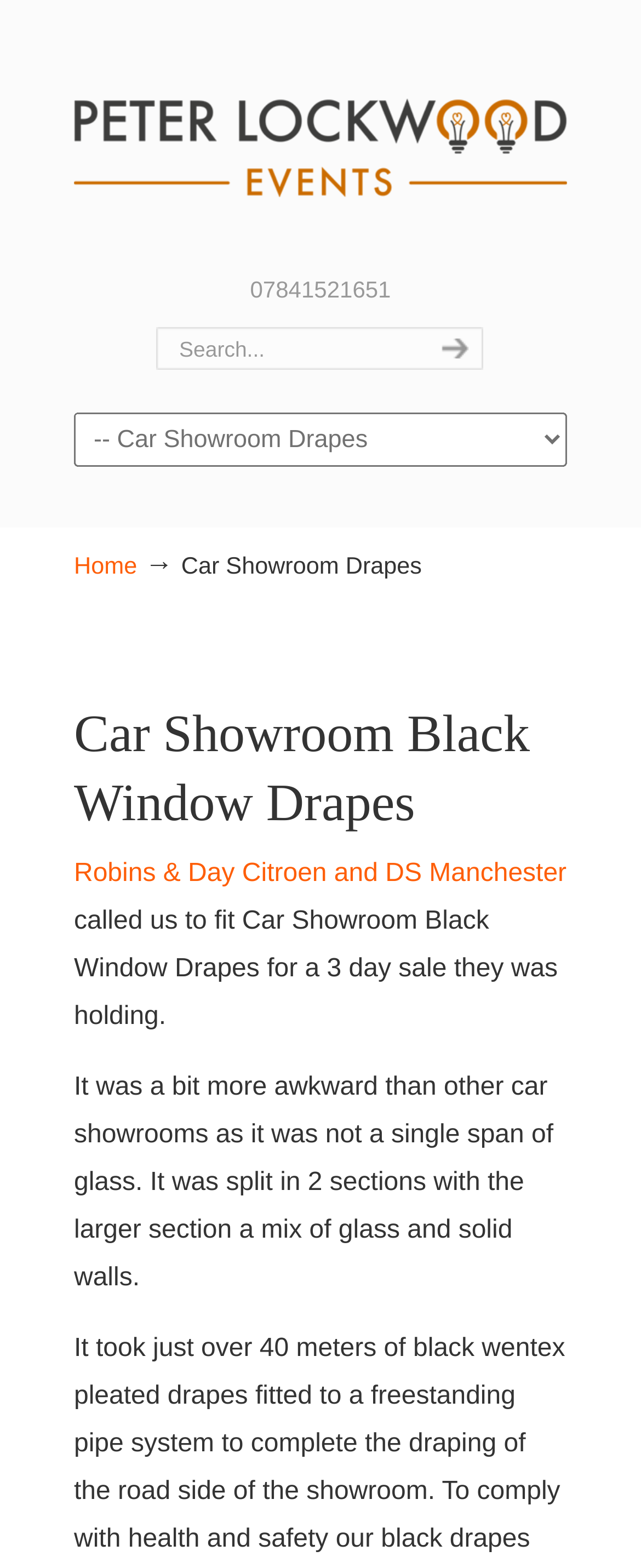What is the phone number on the webpage?
Answer the question with as much detail as you can, using the image as a reference.

I found the phone number by looking at the static text element with the content '07841521651' located at coordinates [0.39, 0.176, 0.61, 0.193] within the layout table.